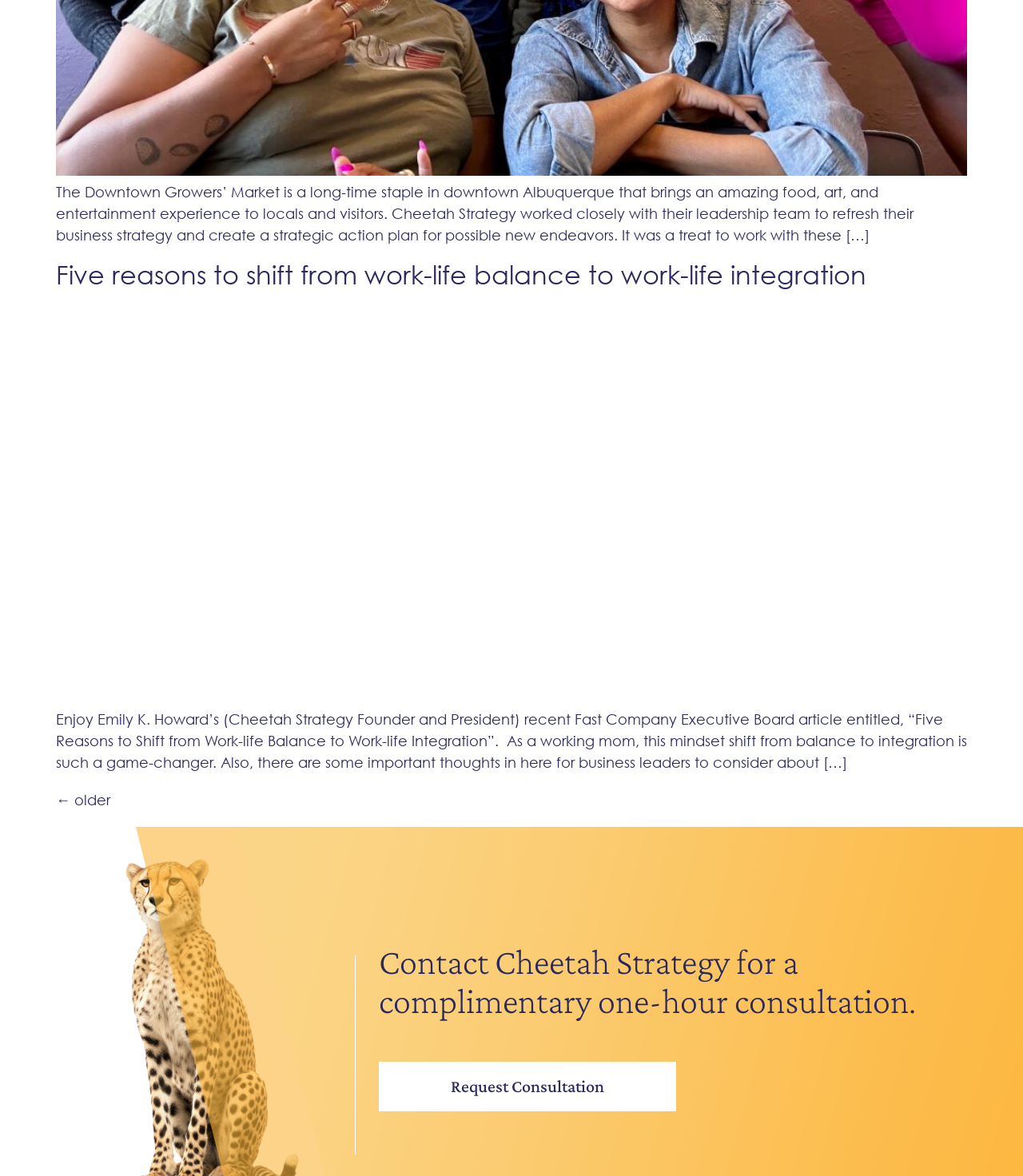Please determine the bounding box coordinates, formatted as (top-left x, top-left y, bottom-right x, bottom-right y), with all values as floating point numbers between 0 and 1. Identify the bounding box of the region described as: Request Consultation

[0.37, 0.903, 0.661, 0.945]